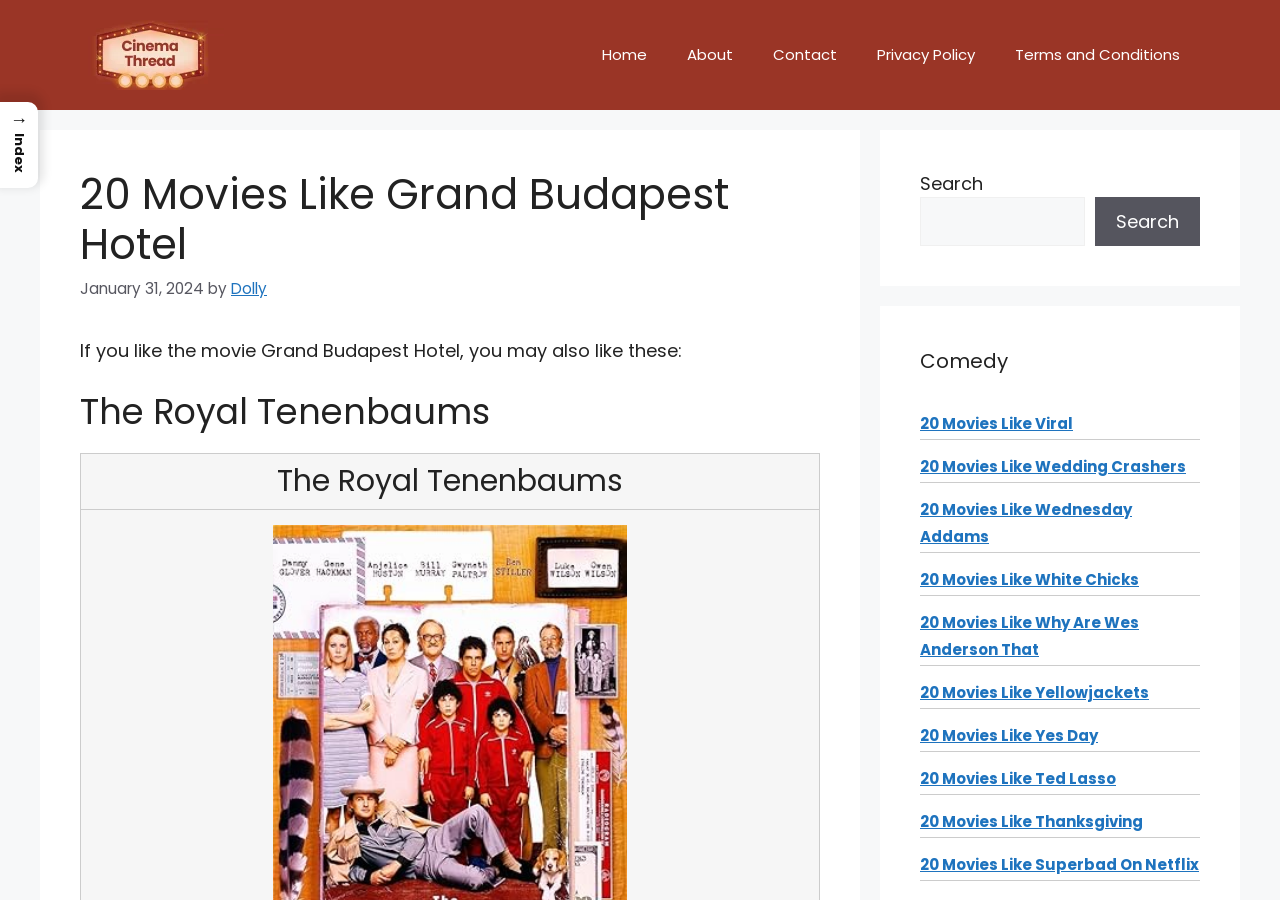Provide your answer to the question using just one word or phrase: What is the name of the website?

cinemathread.com